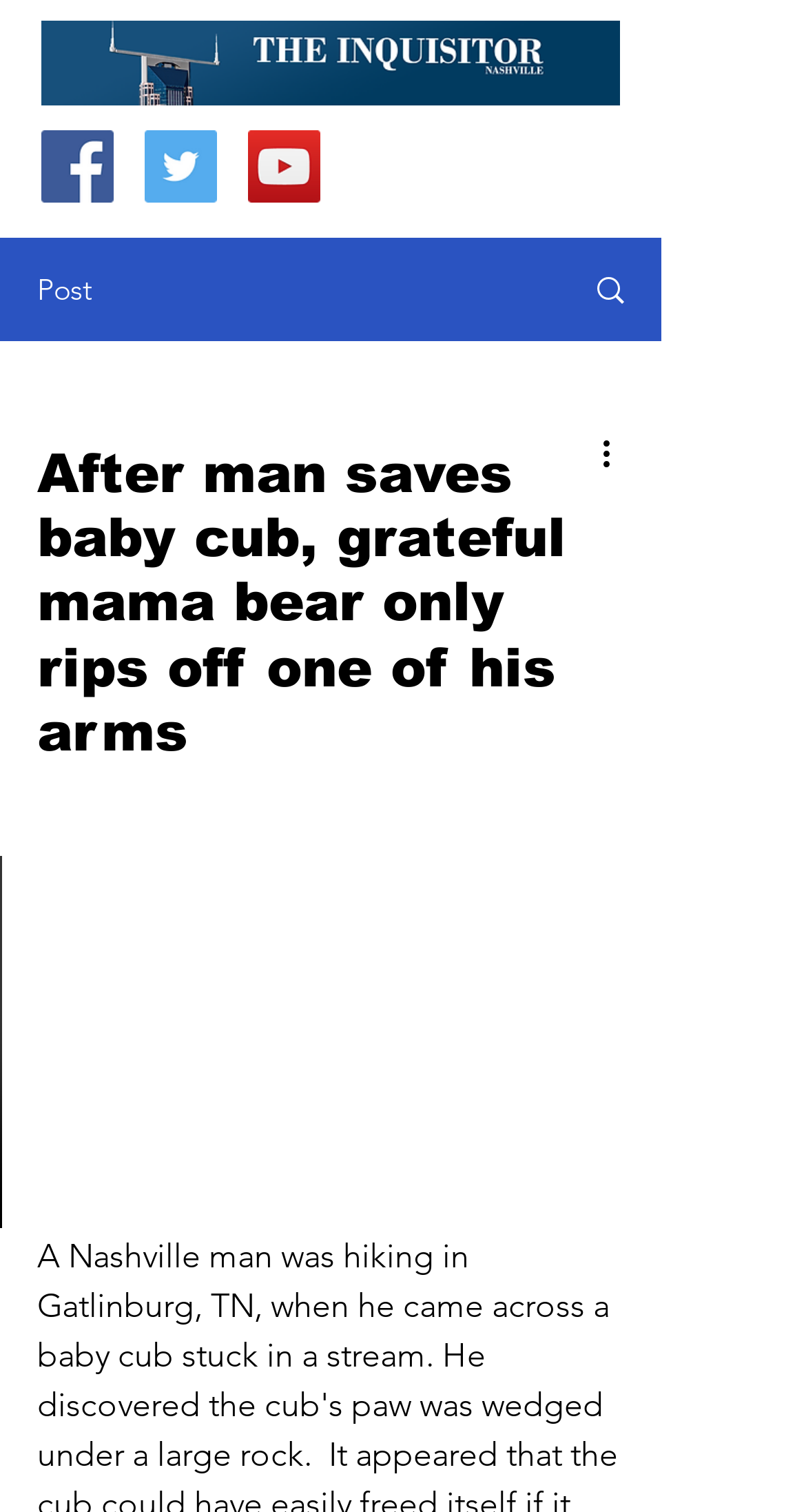Describe all the key features and sections of the webpage thoroughly.

This webpage appears to be a news article or blog post about a remarkable incident where a man saved a baby cub stuck in a stream in Gatlinburg, TN. 

At the top of the page, there is a navigation menu labeled "Site" with a button that has a popup menu. To the right of the navigation menu, there is an image. 

Below the navigation menu, there is a social bar with three social media icons: Facebook, Twitter, and YouTube. Each icon is an image and a link. 

Above the main content, there is a header image spanning across the top of the page. 

The main content starts with a heading that summarizes the article: "After man saves baby cub, grateful mama bear only rips off one of his arms". Below the heading, there is a link with an image and a button labeled "More actions" that has a dropdown menu. 

To the left of the main content, there is a sidebar with a label "Post".